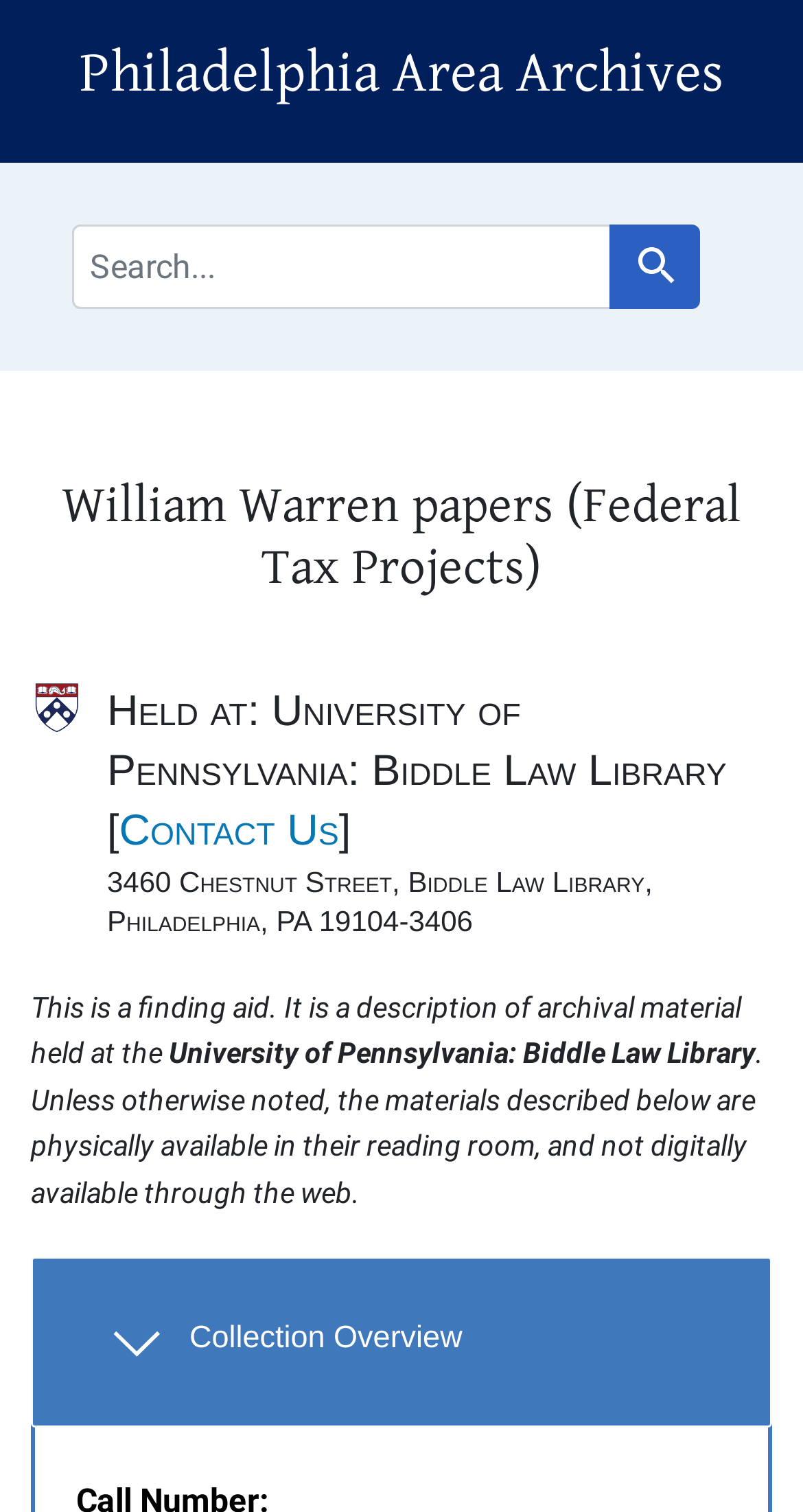What is the purpose of the 'Search' function?
Kindly offer a detailed explanation using the data available in the image.

I inferred this by looking at the search box and the surrounding context, which suggests that the search function is meant to help users find specific archival materials.